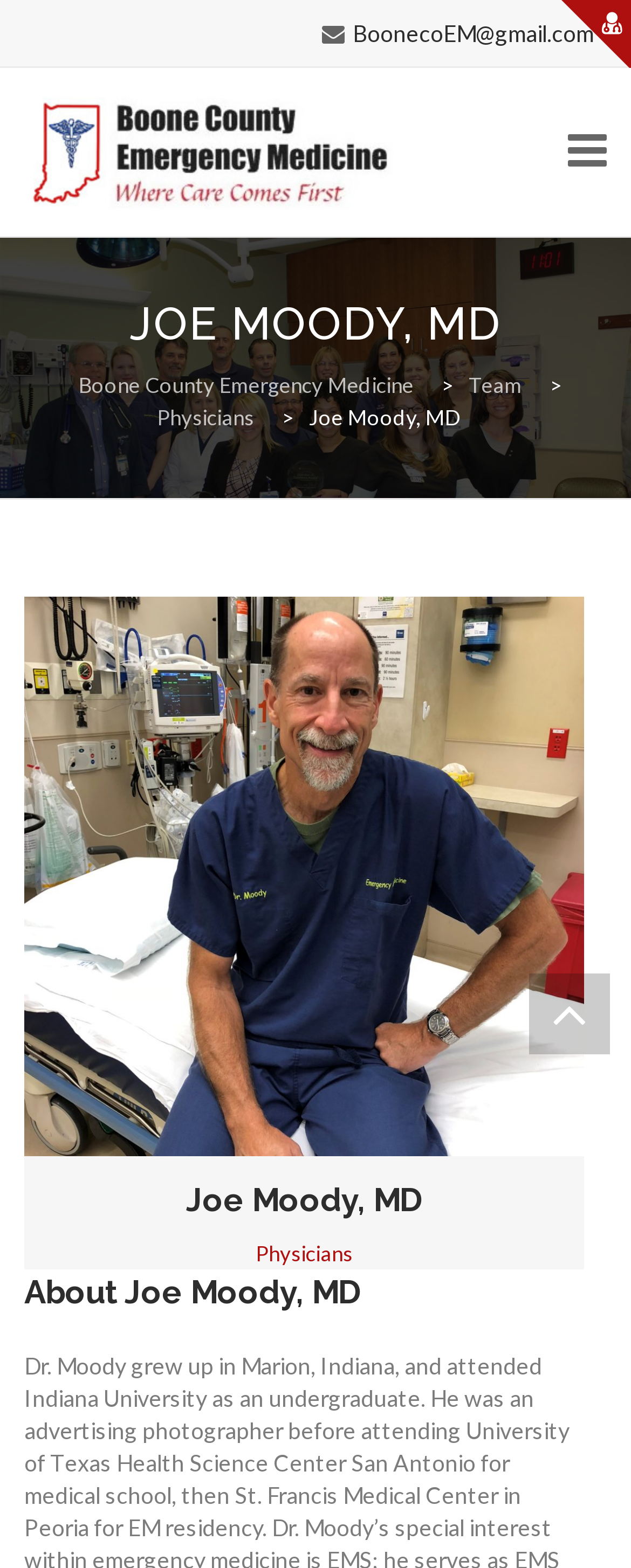Refer to the image and answer the question with as much detail as possible: How many links are there in the main navigation menu?

I counted the number of link elements that are direct children of the root element and have text content, excluding the 'Skip to content' link. These links are 'ABOUT US', 'OUR CLINICAL SITES', 'OUR TEAM', 'GROUP ACCOMPLISHMENTS AND NEWS', 'LINKS FOR PROVIDERS', and 'MORE INFORMATION'.